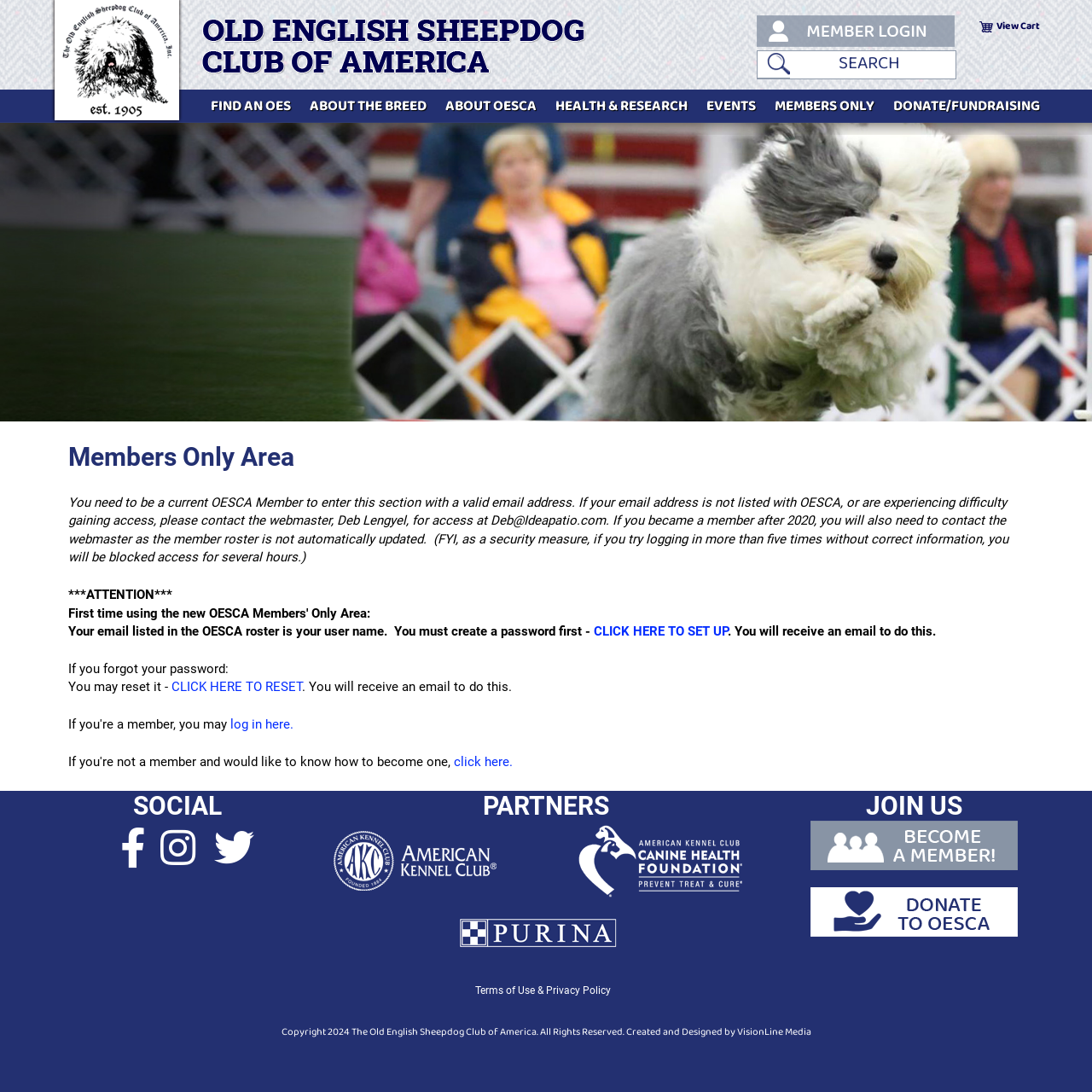How can a member reset their password?
Can you provide a detailed and comprehensive answer to the question?

If a member forgot their password, they can reset it by clicking on the link 'CLICK HERE TO RESET' which is located below the text 'If you forgot your password:'.